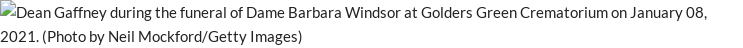Look at the image and give a detailed response to the following question: Who took the photo of Dean Gaffney at the funeral?

The caption credits the photo to Neil Mockford, indicating that he was the one who took the picture of Dean Gaffney at the funeral.